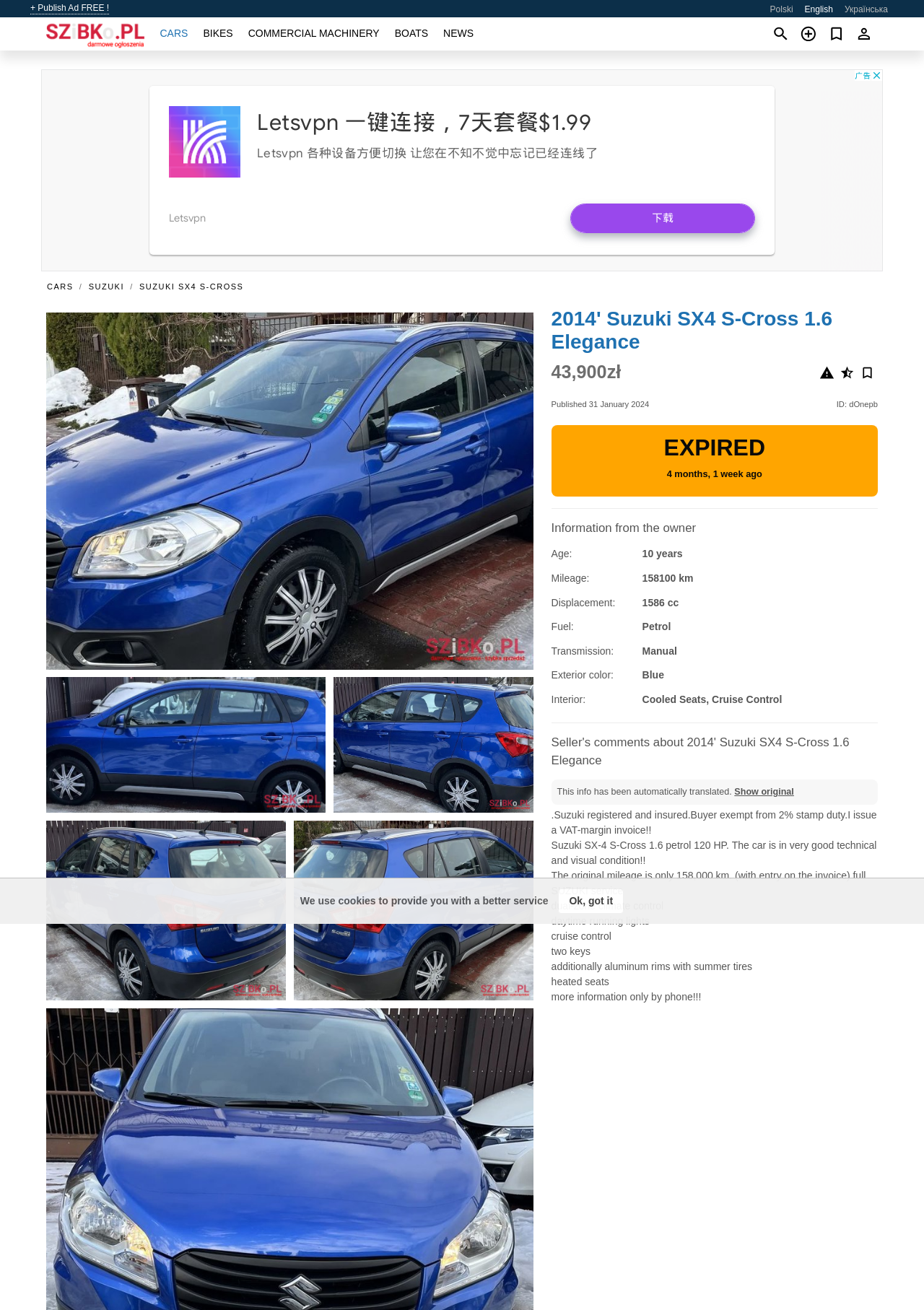Could you highlight the region that needs to be clicked to execute the instruction: "Check the photo #1 of the car"?

[0.05, 0.239, 0.577, 0.511]